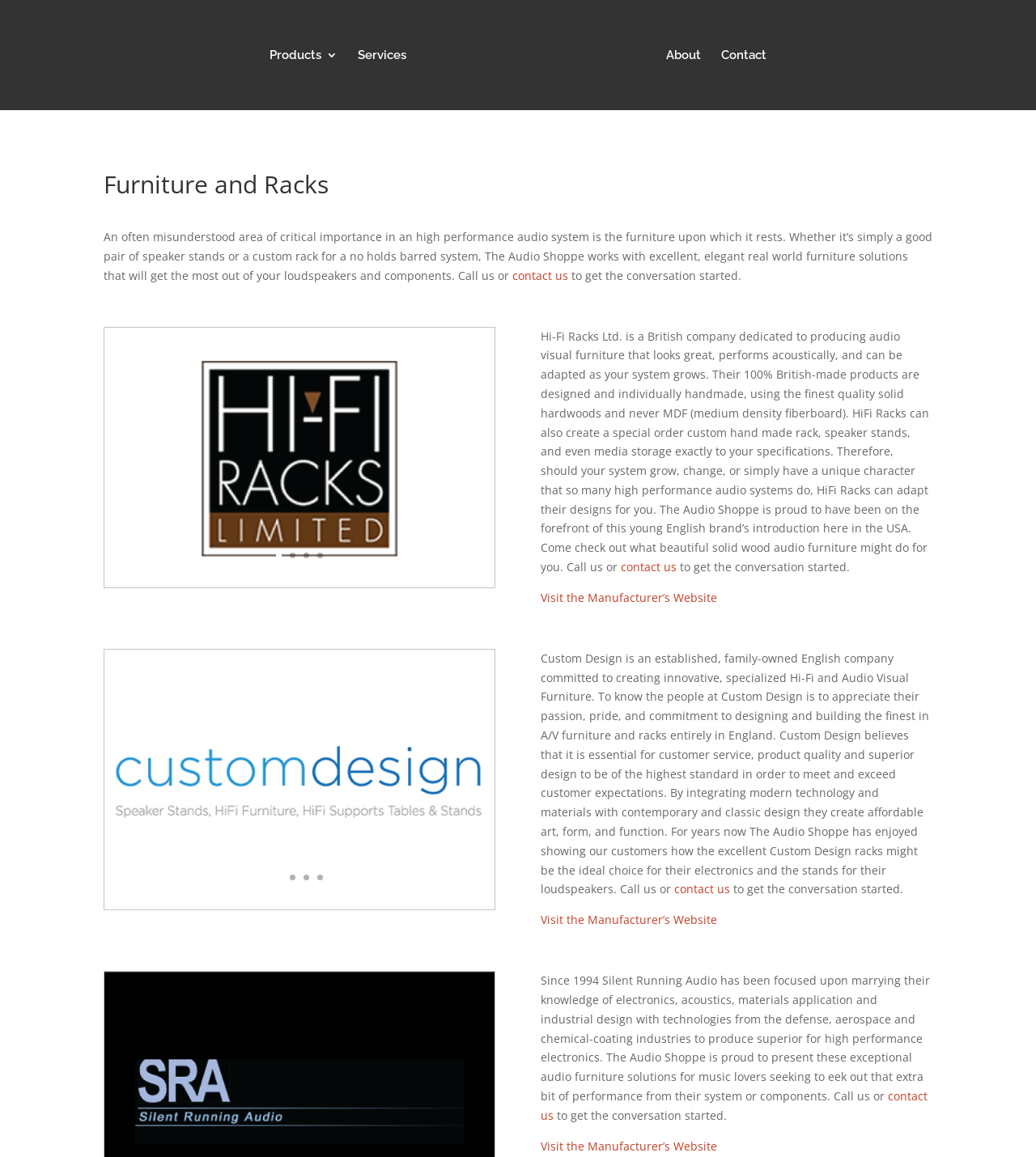Determine the bounding box coordinates of the clickable region to carry out the instruction: "Back to shop".

None